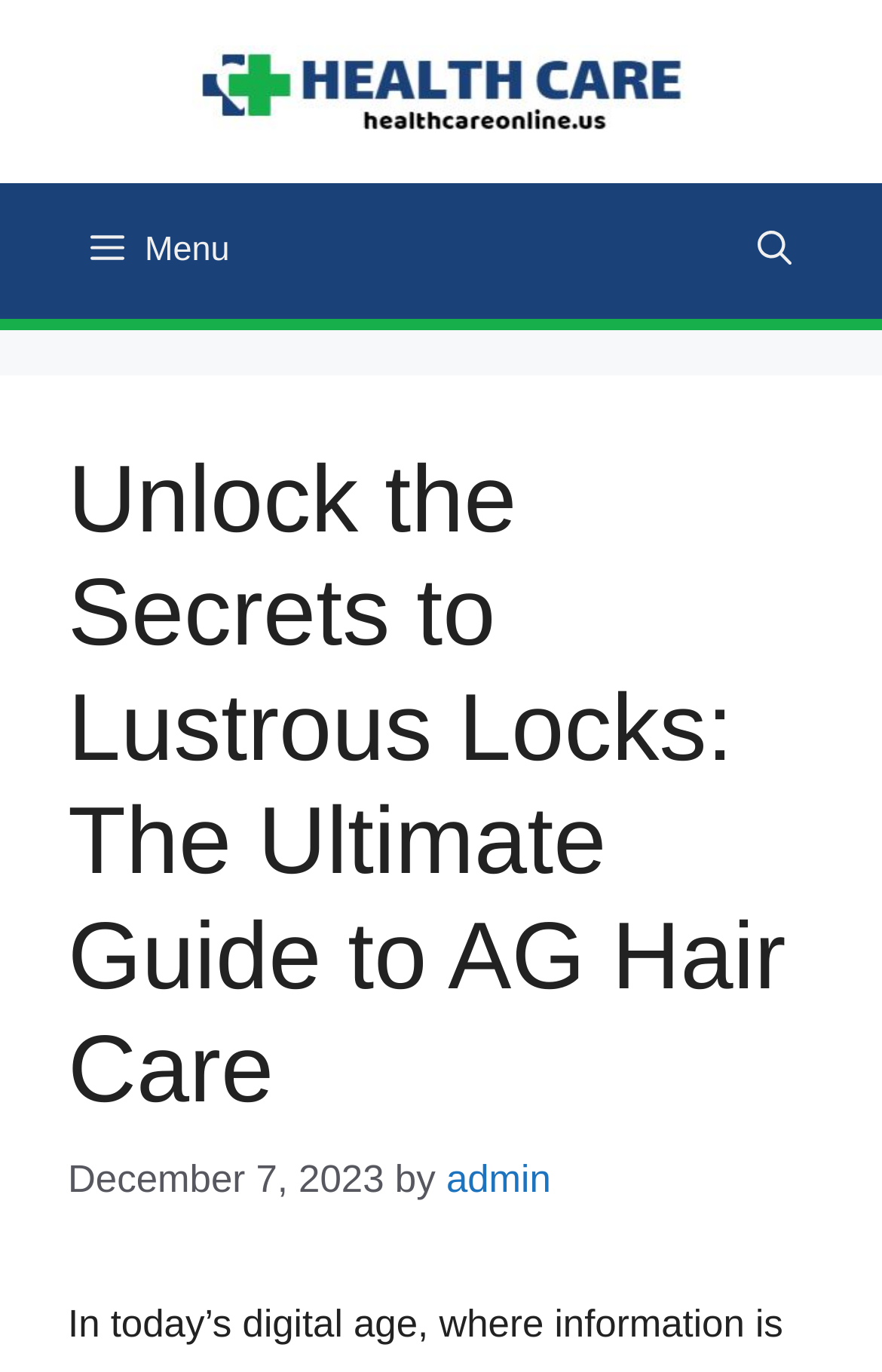Given the element description aria-label="Open search", predict the bounding box coordinates for the UI element in the webpage screenshot. The format should be (top-left x, top-left y, bottom-right x, bottom-right y), and the values should be between 0 and 1.

[0.808, 0.134, 0.949, 0.233]